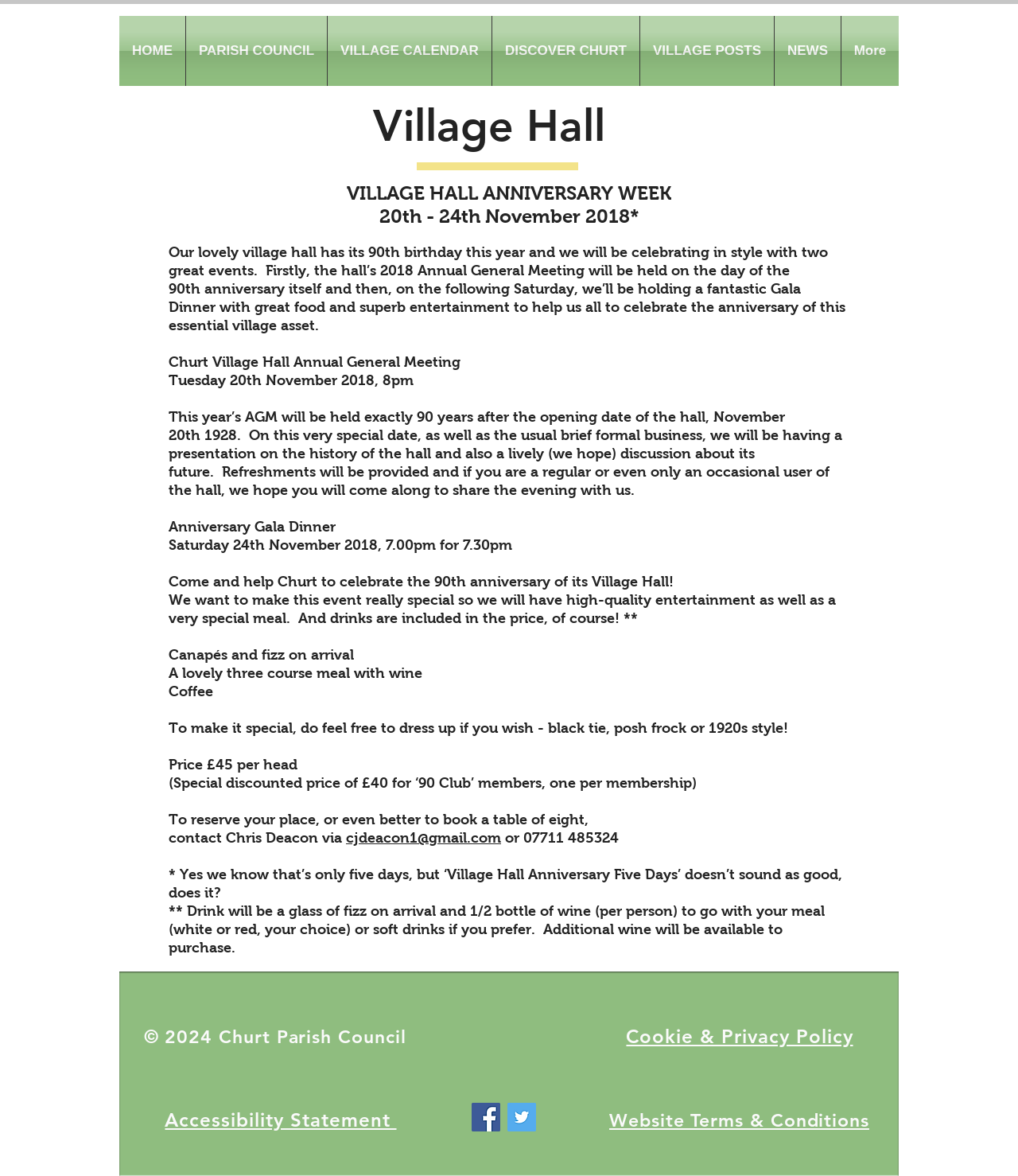Calculate the bounding box coordinates for the UI element based on the following description: "DISCOVER CHURT". Ensure the coordinates are four float numbers between 0 and 1, i.e., [left, top, right, bottom].

[0.484, 0.014, 0.628, 0.073]